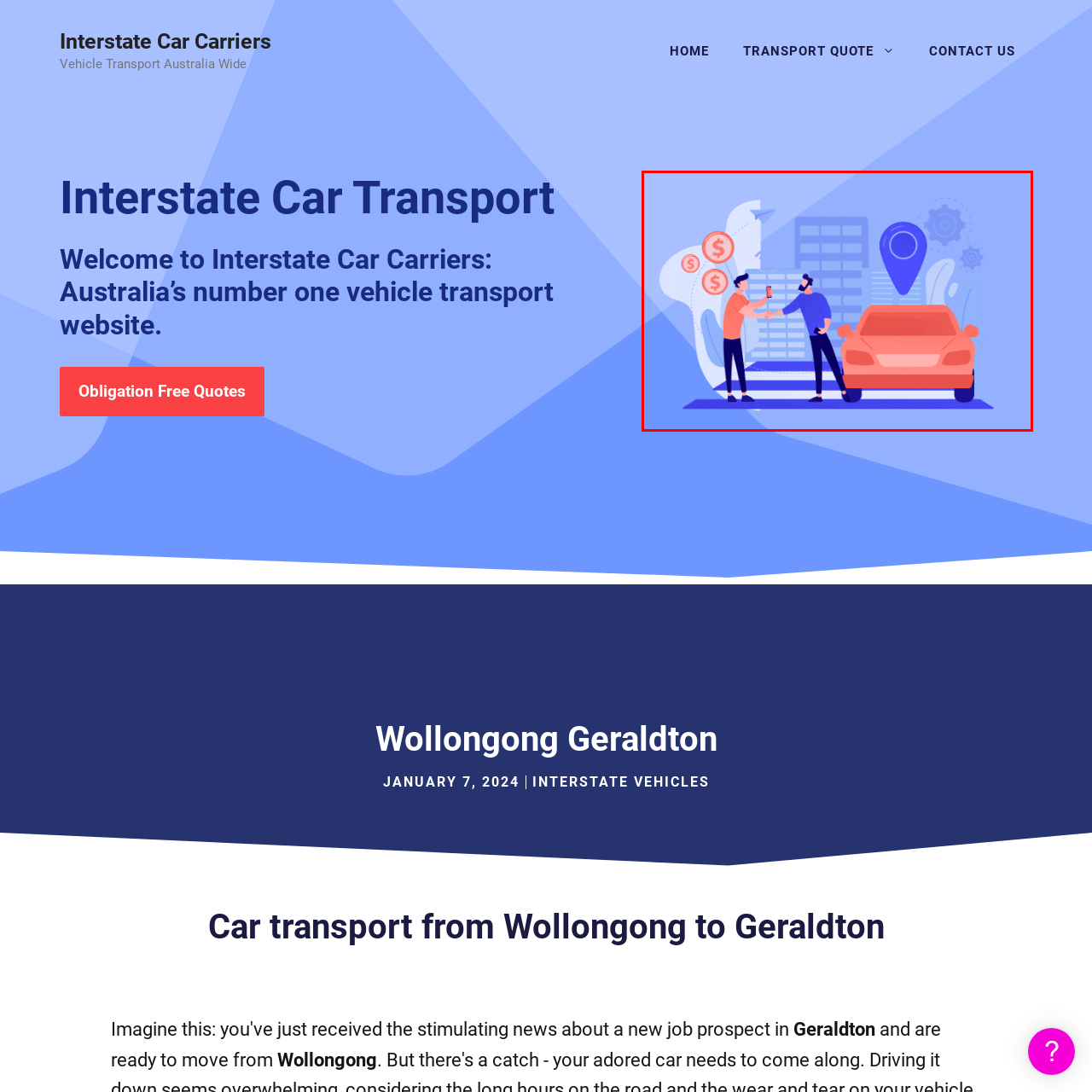What is the significance of the location pin icon?
View the image contained within the red box and provide a one-word or short-phrase answer to the question.

transport focus